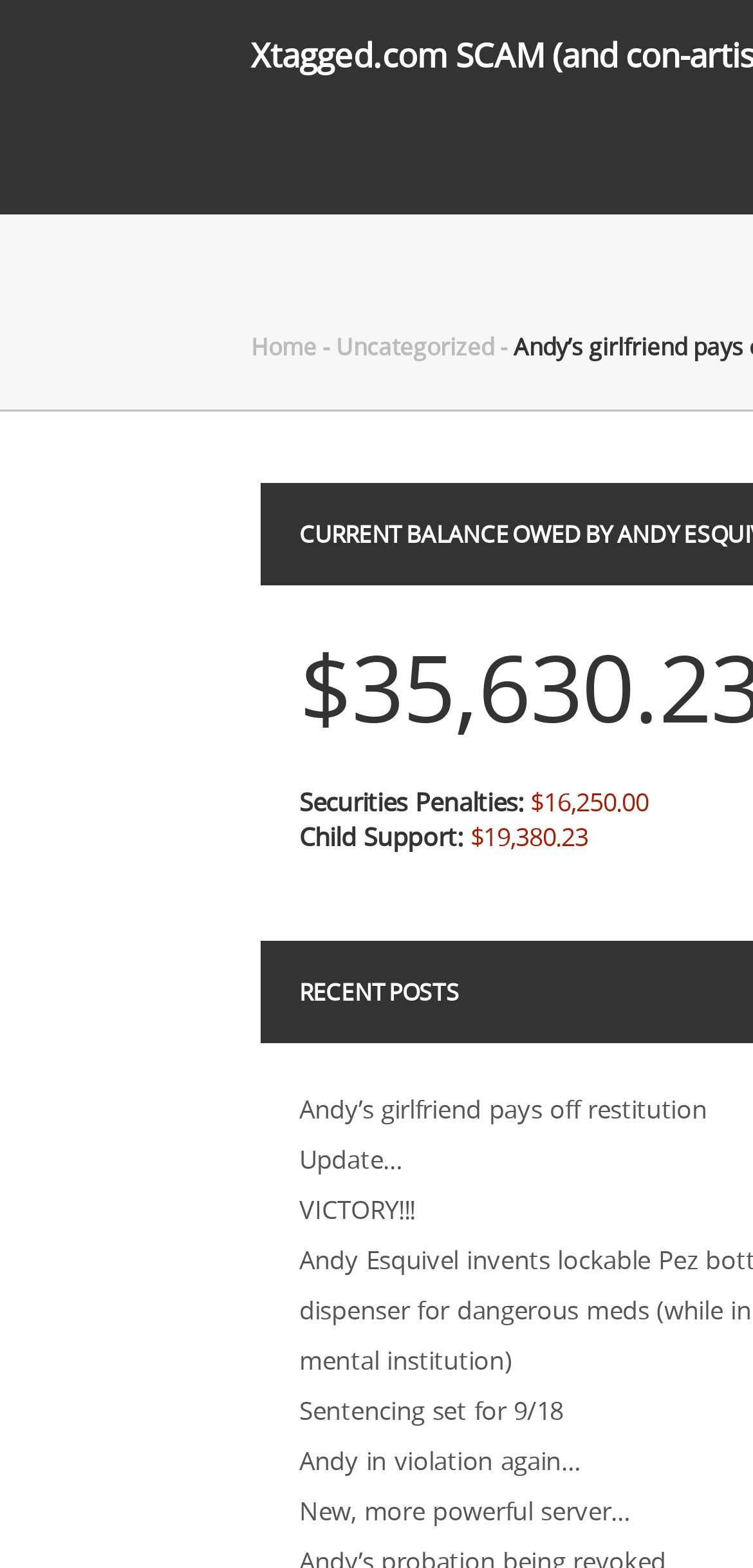What is the topic related to in the webpage?
Please interpret the details in the image and answer the question thoroughly.

I found the answer by looking at the various link and text elements that mention 'Andy' or 'Andy Esquivel', indicating that the webpage is about this person or related to him.